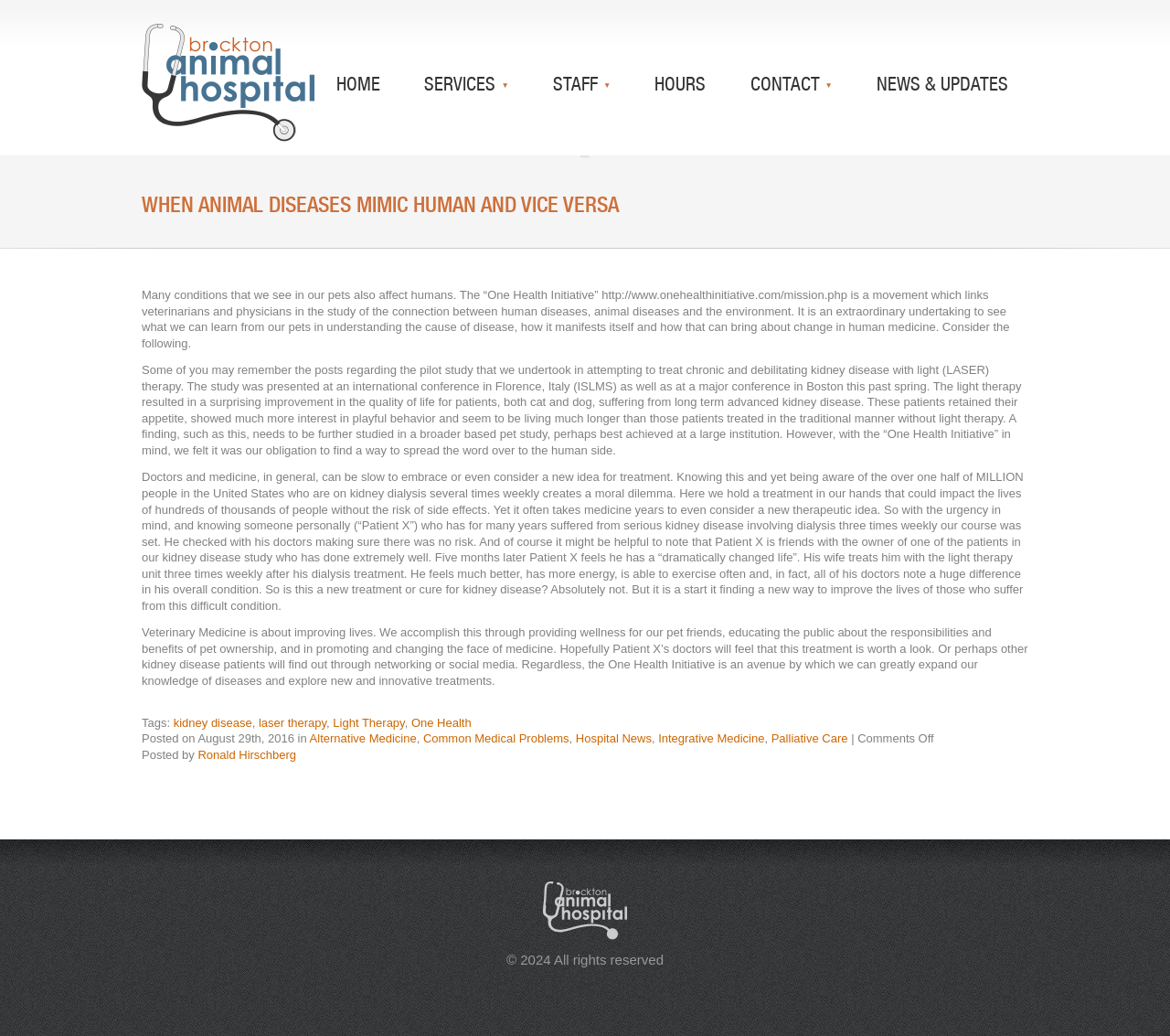What is the name of the hospital?
Using the visual information, answer the question in a single word or phrase.

Brockton Animal Hospital